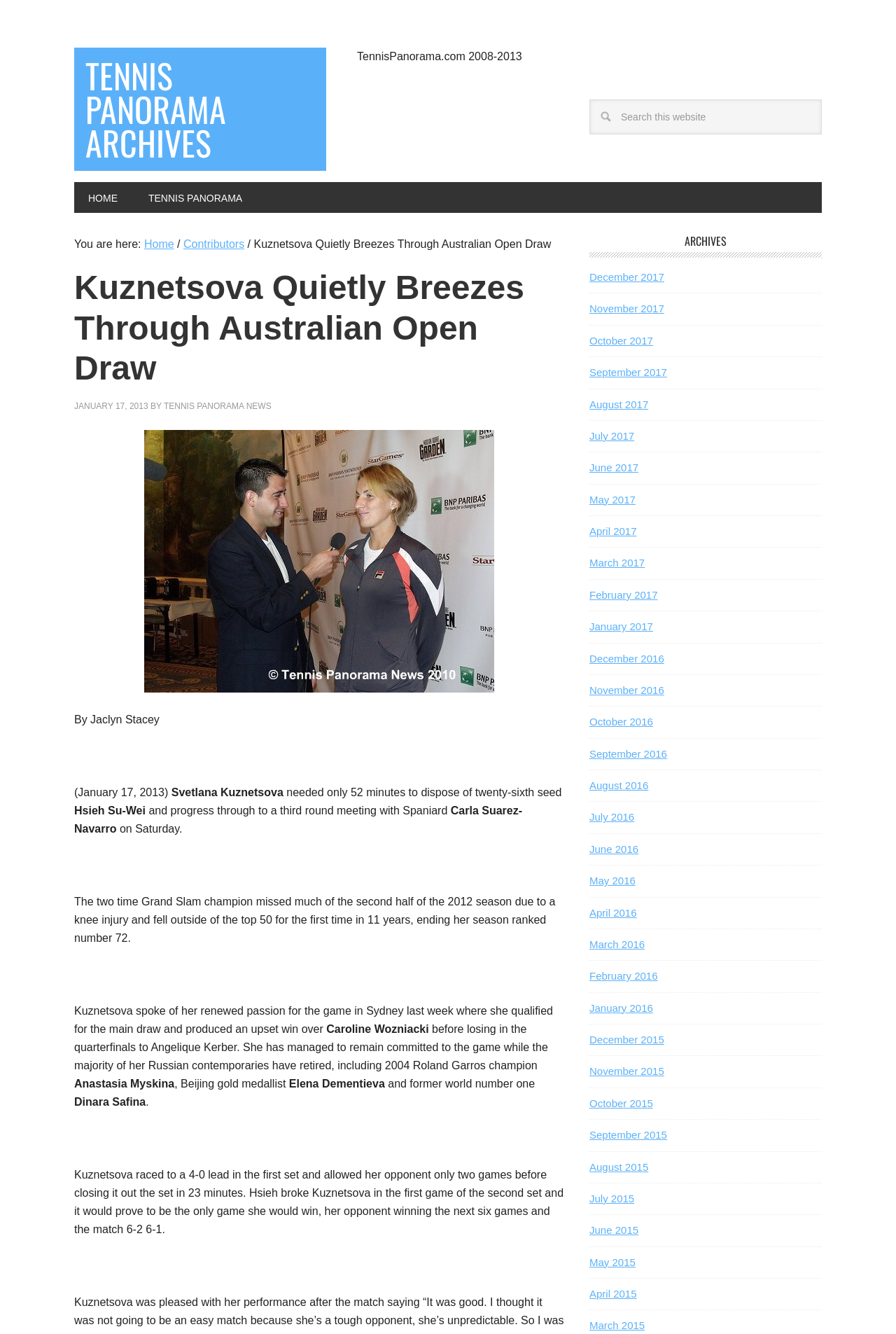What is the name of the tournament where Svetlana Kuznetsova won the match?
Please use the image to provide an in-depth answer to the question.

The article mentions that Svetlana Kuznetsova needed only 52 minutes to dispose of twenty-sixth seed Hsieh Su-Wei and progress through to a third round meeting with Spaniard Carla Suarez-Navarro on Saturday, implying that the tournament is the Australian Open.